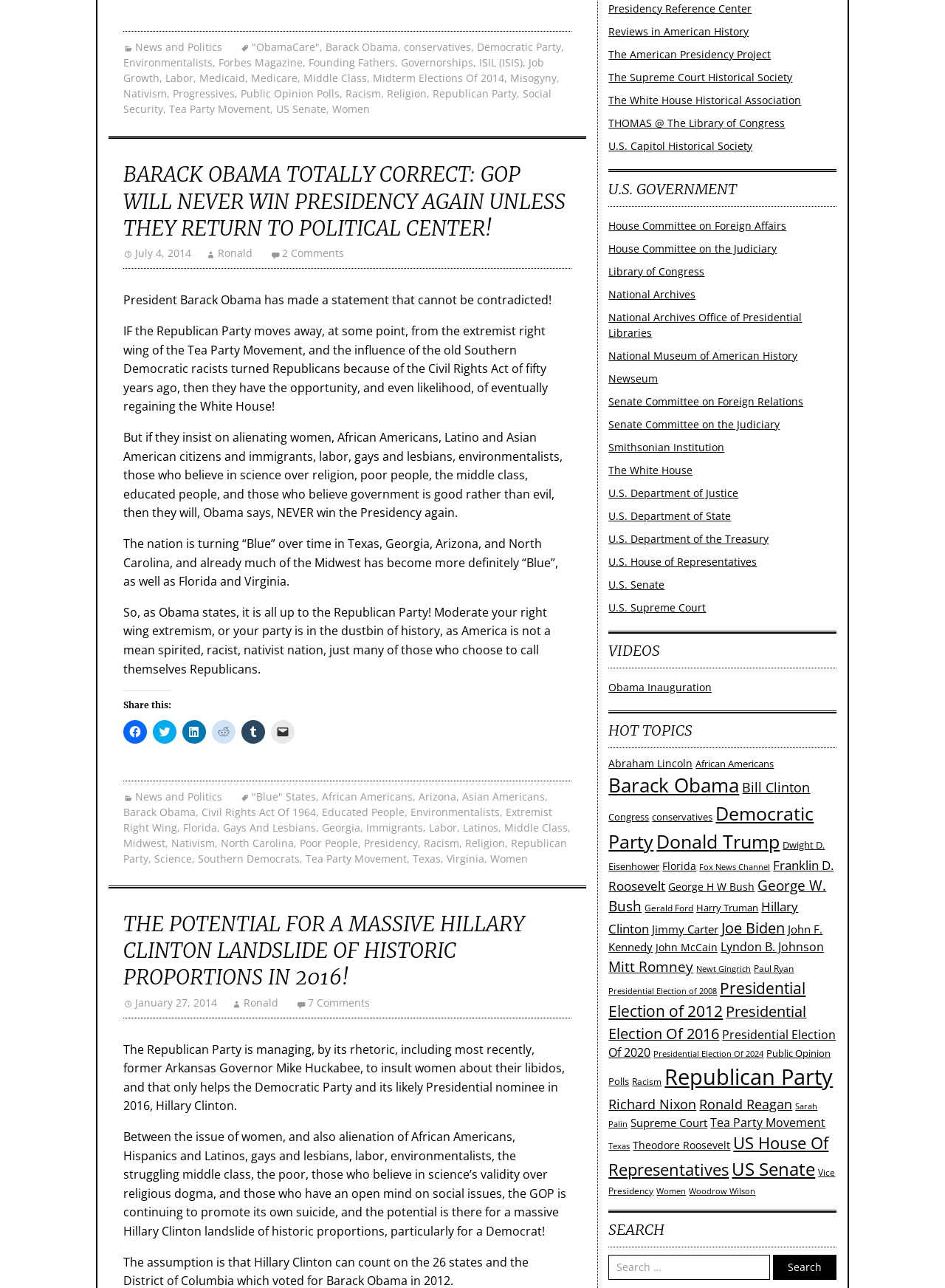Please identify the bounding box coordinates of the clickable element to fulfill the following instruction: "Click on the link to view the article about Labor". The coordinates should be four float numbers between 0 and 1, i.e., [left, top, right, bottom].

[0.175, 0.055, 0.205, 0.066]